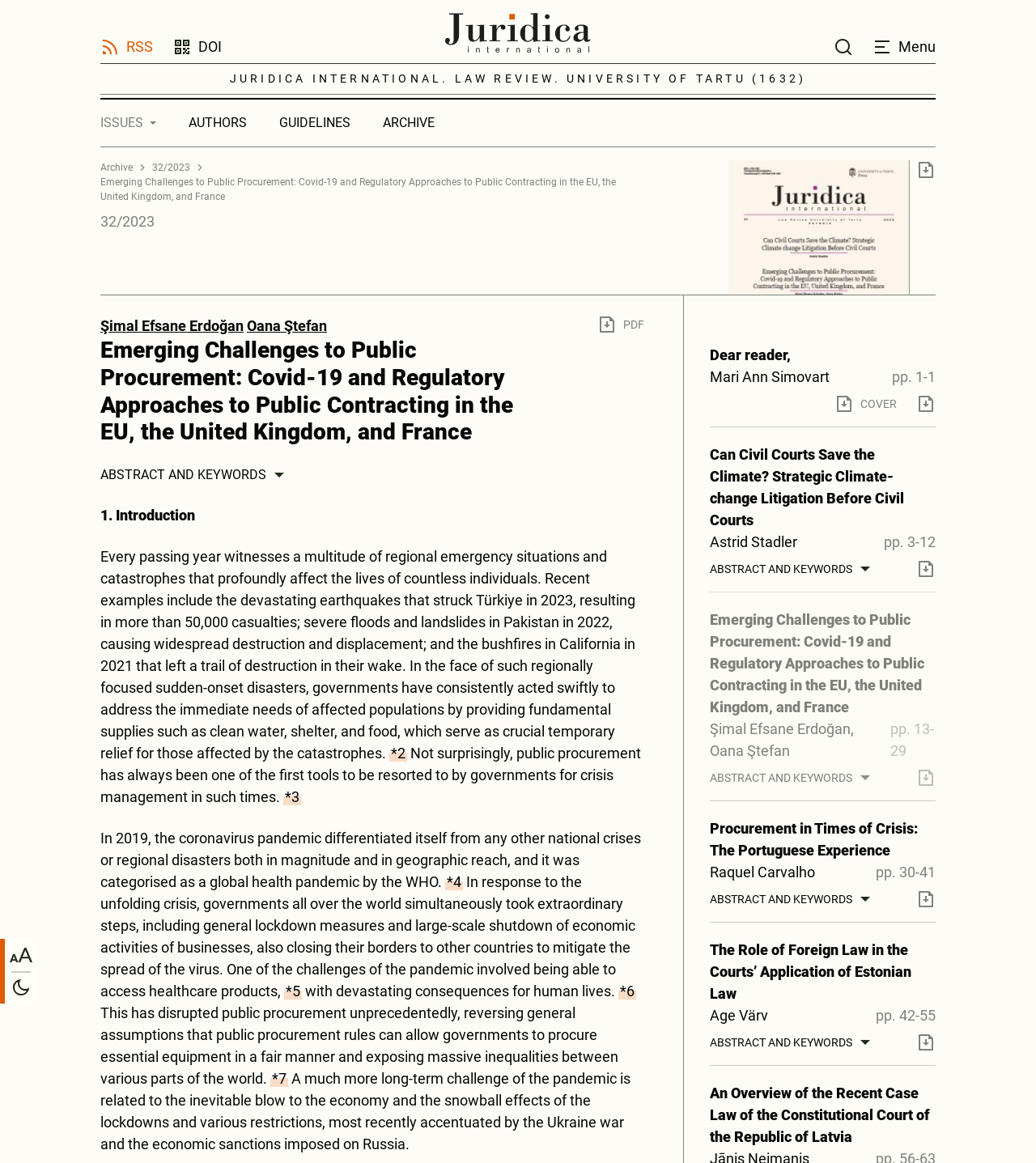What is the name of the law review?
Use the screenshot to answer the question with a single word or phrase.

JURIDICA INTERNATIONAL. LAW REVIEW. UNIVERSITY OF TARTU (1632)